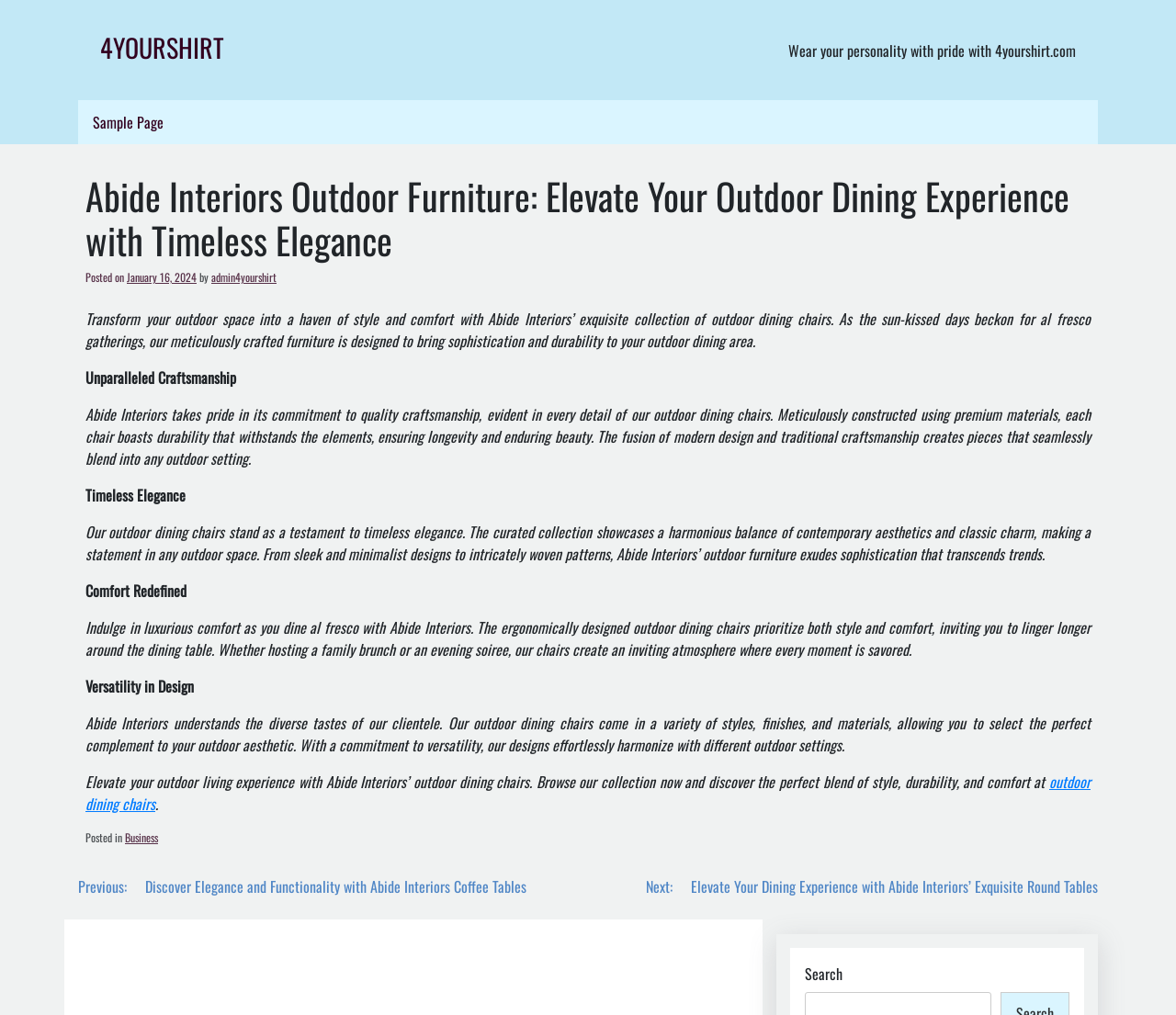Using the provided element description: "outdoor dining chairs", identify the bounding box coordinates. The coordinates should be four floats between 0 and 1 in the order [left, top, right, bottom].

[0.073, 0.759, 0.927, 0.803]